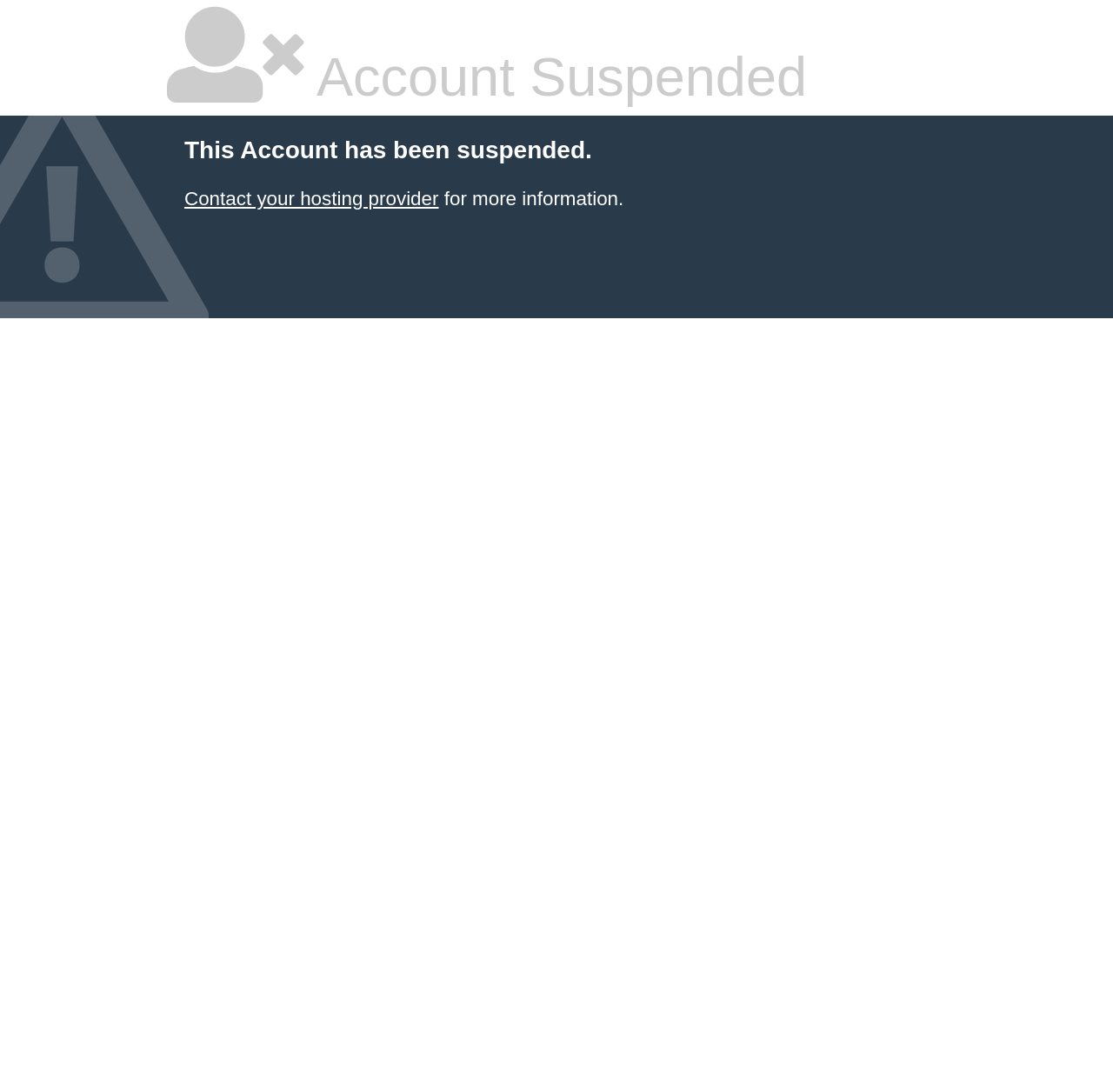Identify the bounding box coordinates for the UI element described as follows: Contact your hosting provider. Use the format (top-left x, top-left y, bottom-right x, bottom-right y) and ensure all values are floating point numbers between 0 and 1.

[0.166, 0.172, 0.394, 0.192]